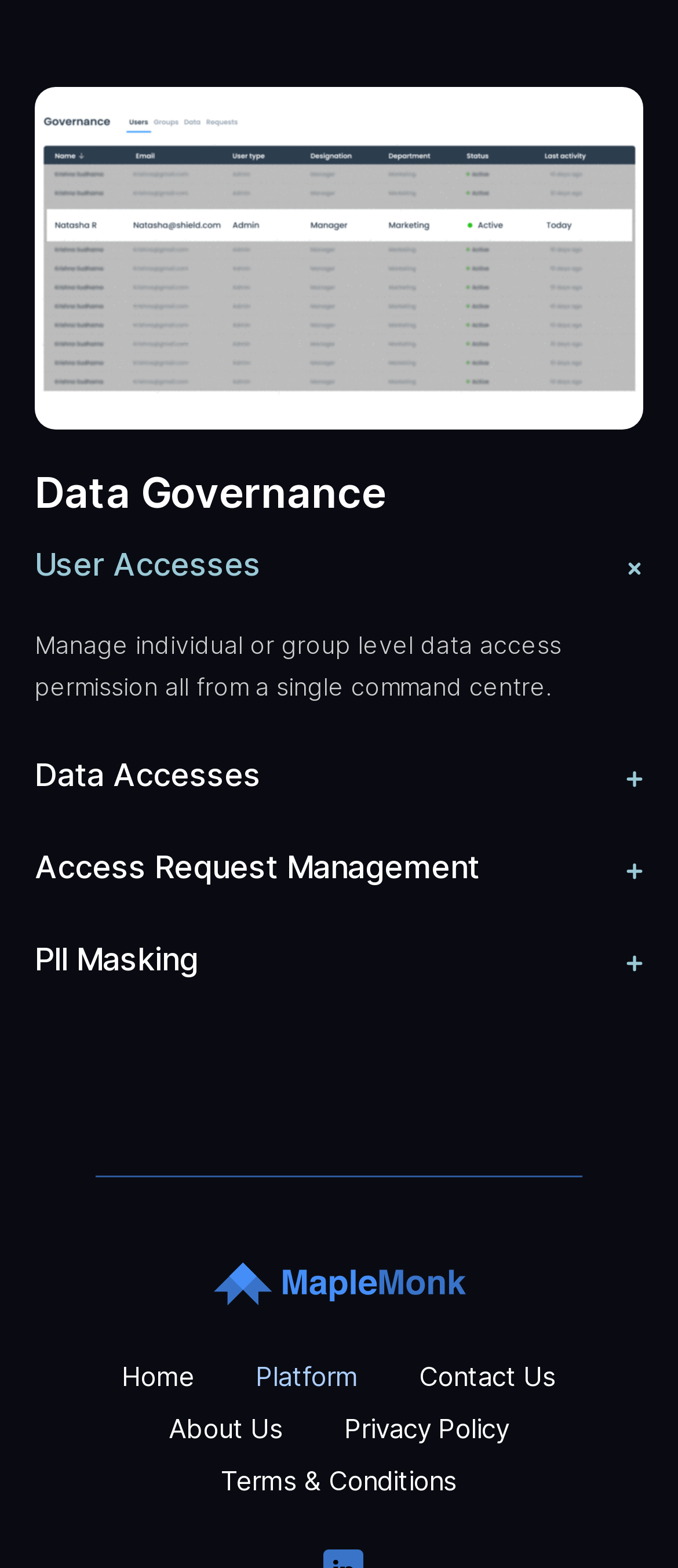From the details in the image, provide a thorough response to the question: What is the purpose of the command centre?

The purpose of the command centre is to manage individual or group level data access permission, as stated in the StaticText element 'Manage individual or group level data access permission all from a single command centre.' This suggests that the command centre is a central location for managing data access permissions.